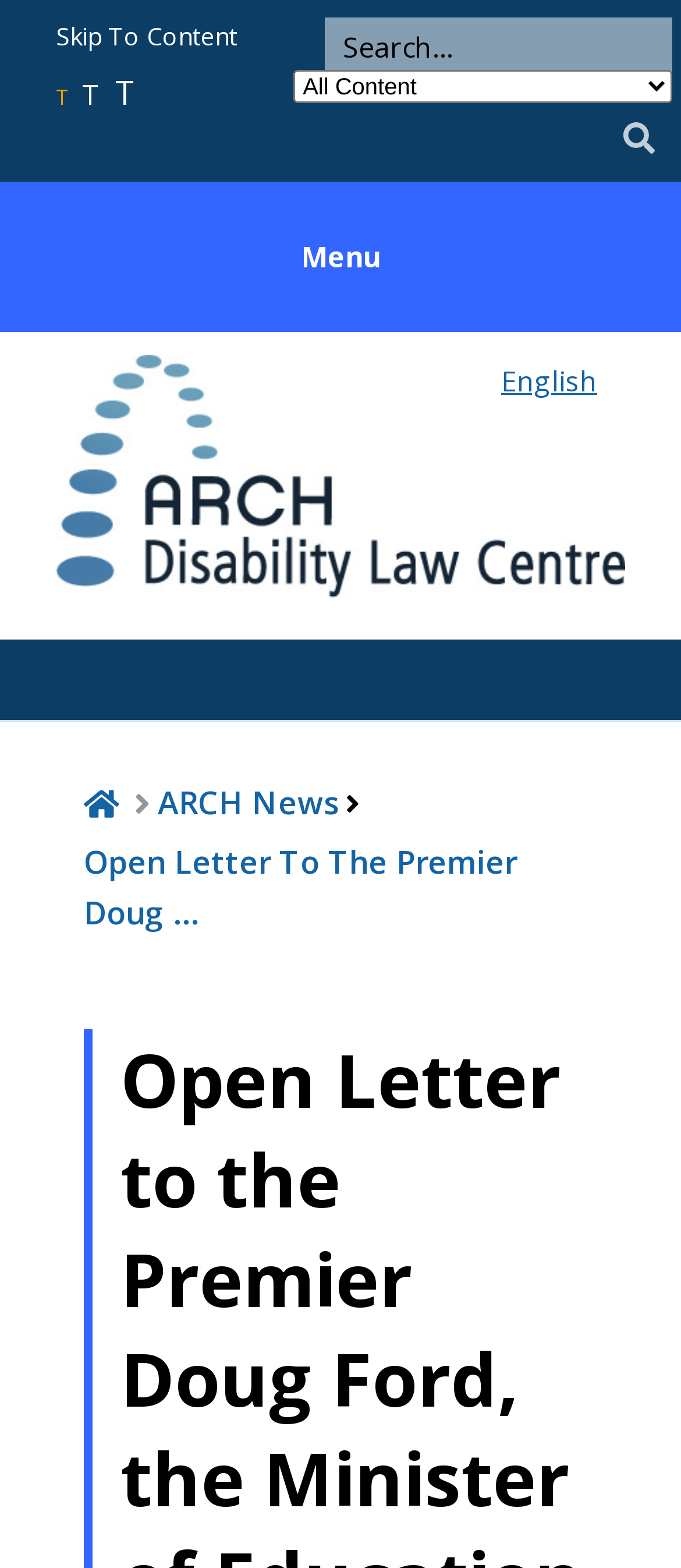Highlight the bounding box coordinates of the region I should click on to meet the following instruction: "Search for something".

[0.416, 0.002, 0.584, 0.117]